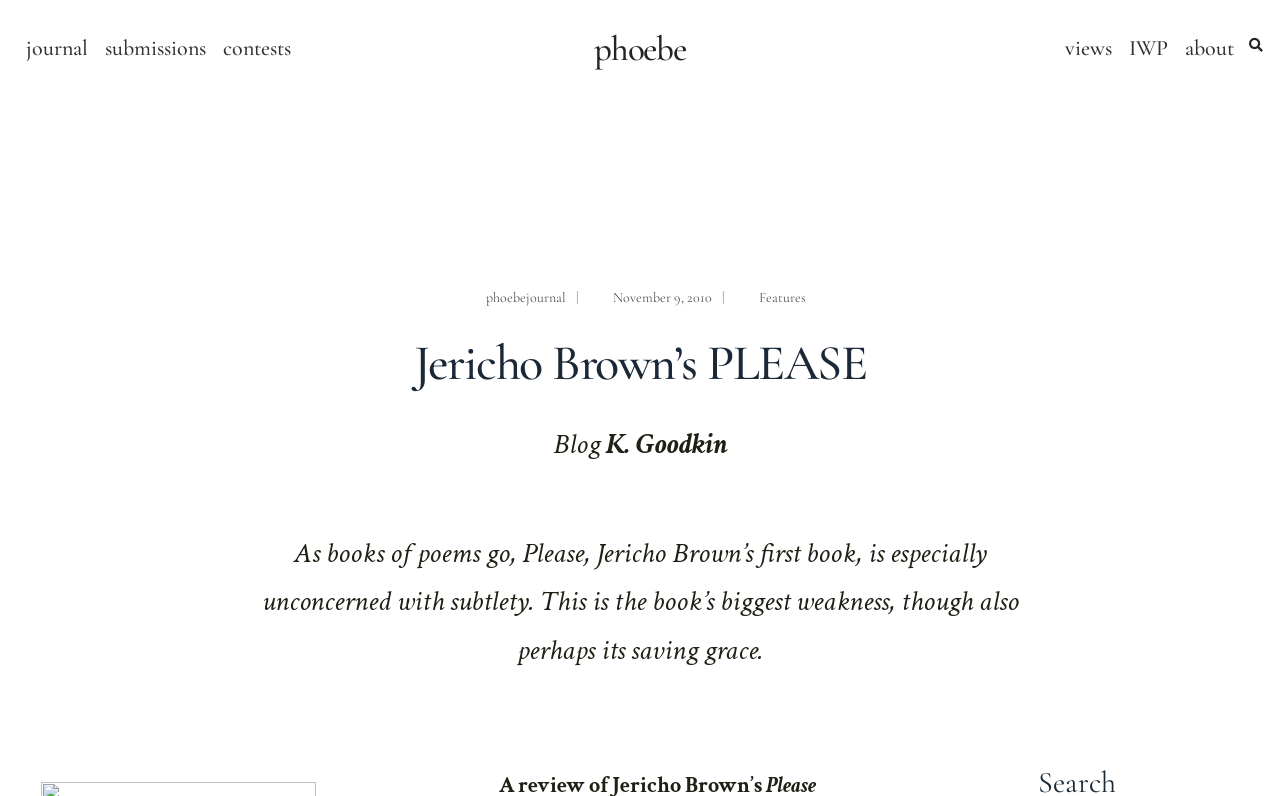Please determine the bounding box of the UI element that matches this description: about. The coordinates should be given as (top-left x, top-left y, bottom-right x, bottom-right y), with all values between 0 and 1.

[0.921, 0.035, 0.969, 0.085]